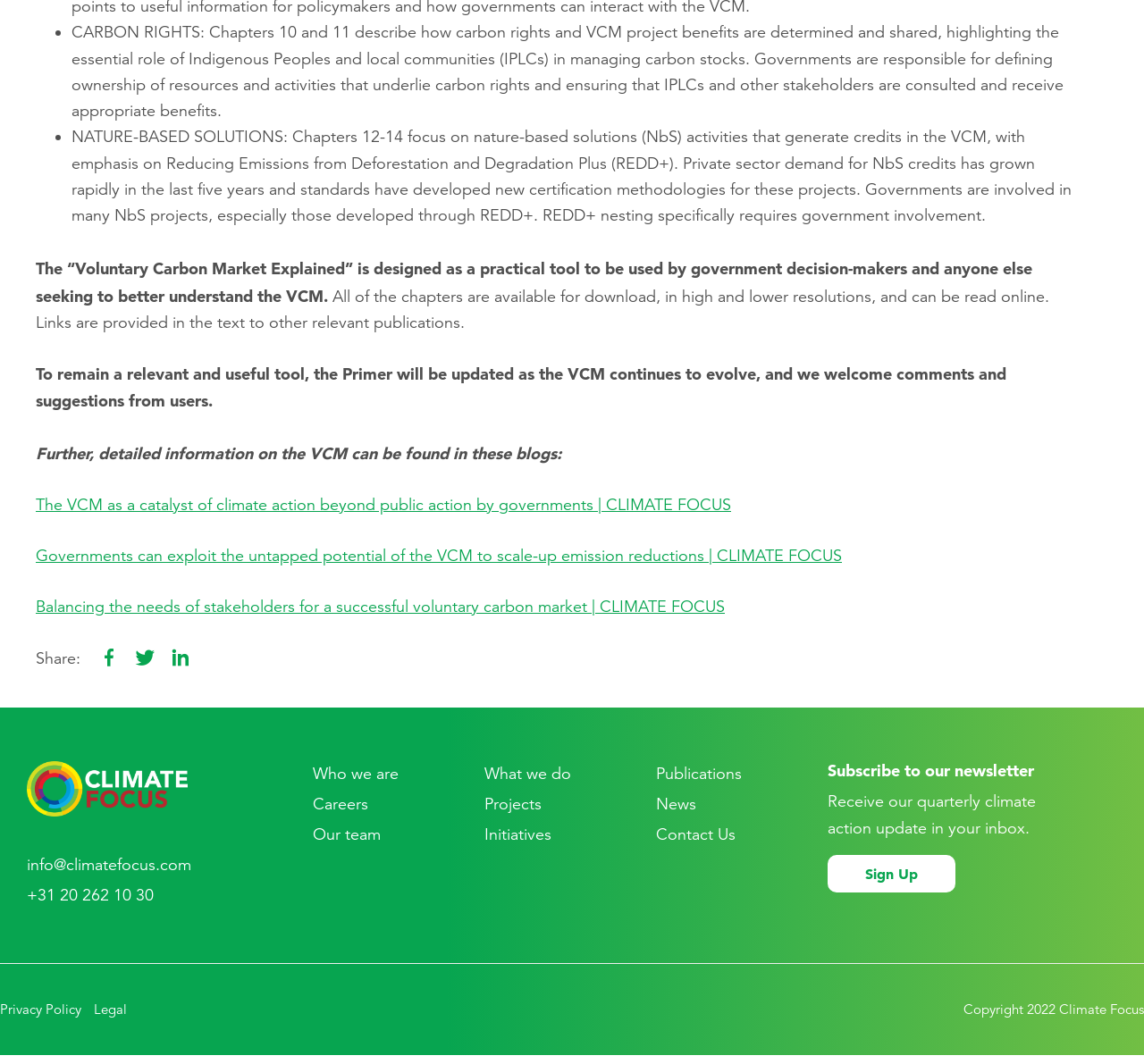Please provide a detailed answer to the question below by examining the image:
What is the topic of the blog 'The VCM as a catalyst of climate action beyond public action by governments'?

The link 'The VCM as a catalyst of climate action beyond public action by governments' is provided under the section 'Further, detailed information on the VCM can be found in these blogs:', which suggests that the topic of this blog is the VCM and its role in climate action beyond public action by governments.